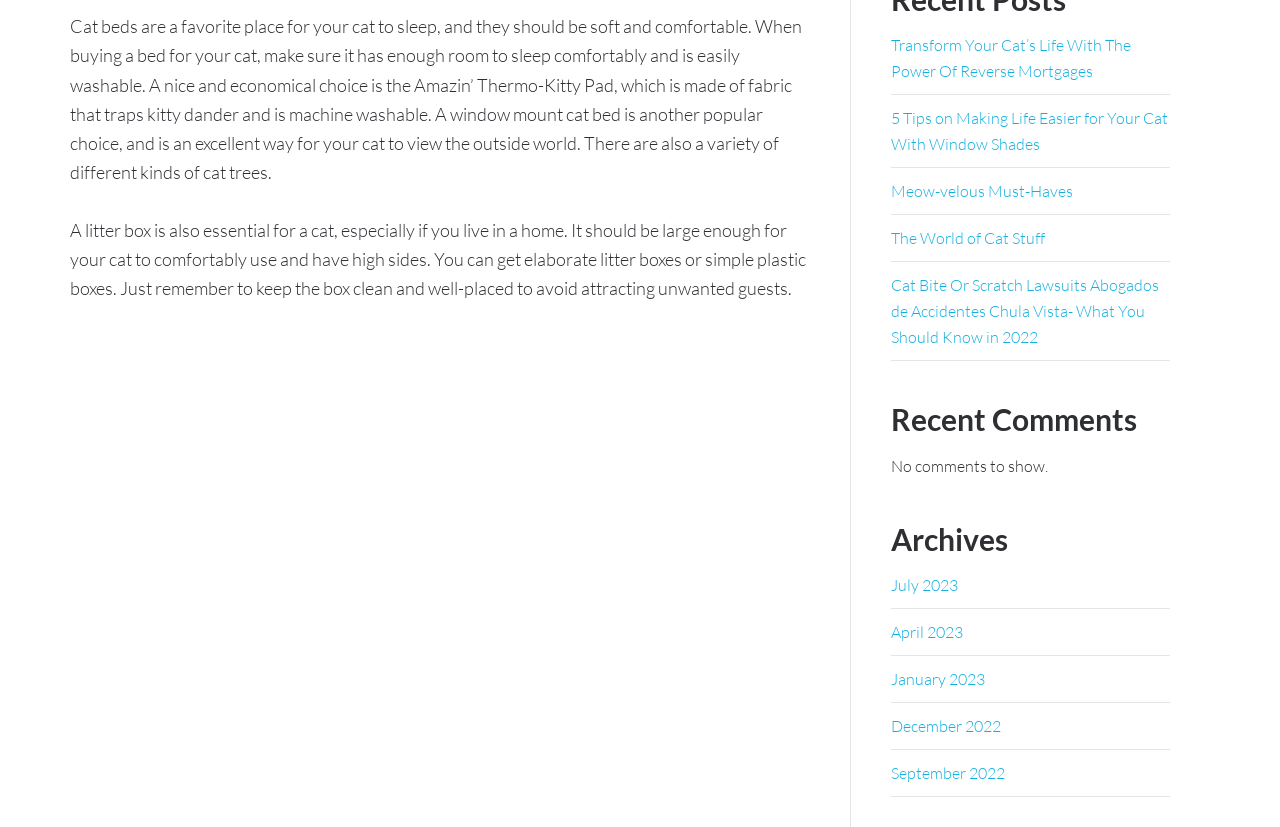Using the provided description The World of Cat Stuff, find the bounding box coordinates for the UI element. Provide the coordinates in (top-left x, top-left y, bottom-right x, bottom-right y) format, ensuring all values are between 0 and 1.

[0.696, 0.276, 0.816, 0.3]